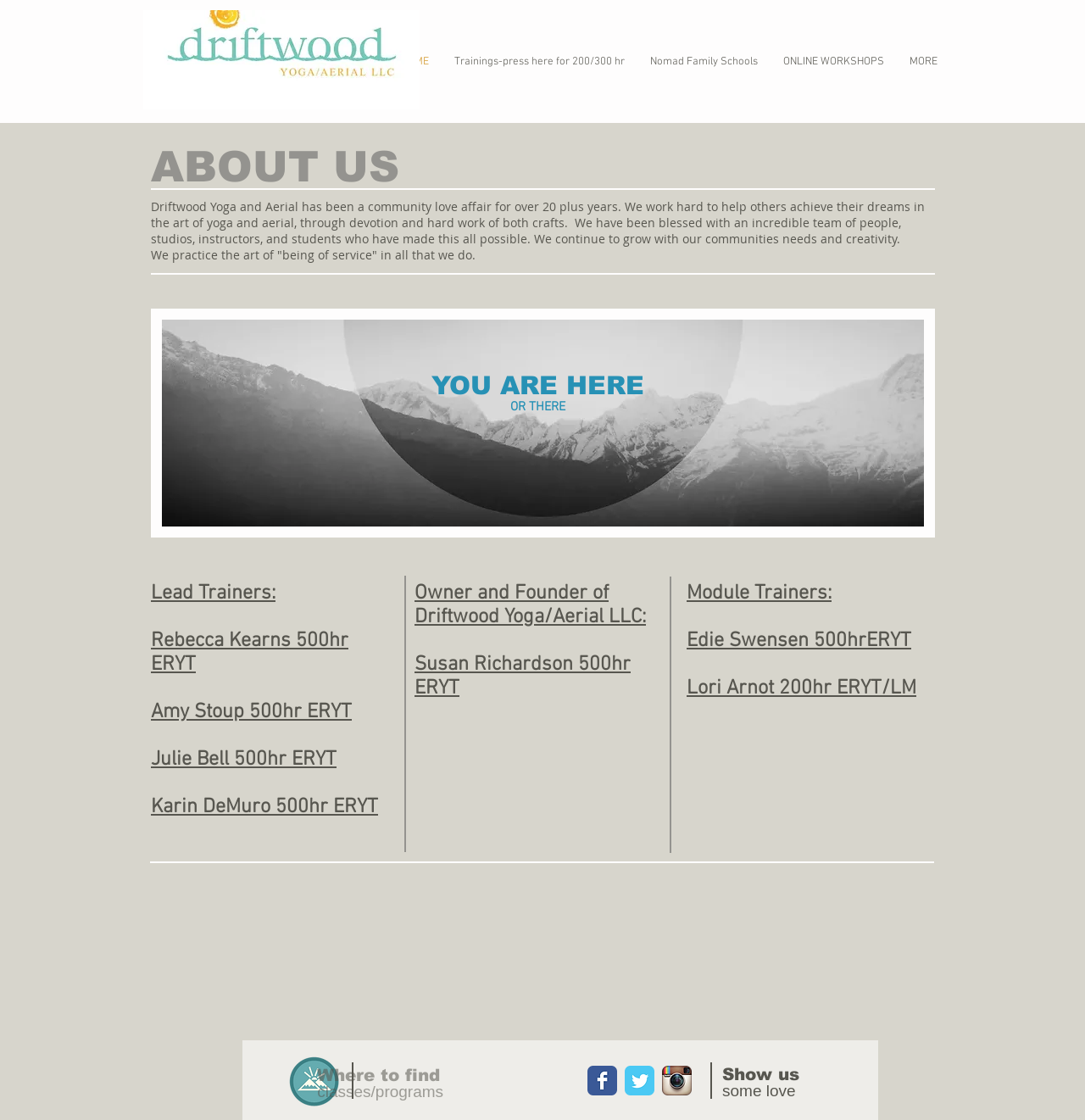What is the role of Rebecca Kearns?
Utilize the information in the image to give a detailed answer to the question.

Rebecca Kearns is listed under the 'Lead Trainers:' section, indicating that she is a lead trainer at Driftwood Yoga and Aerial.